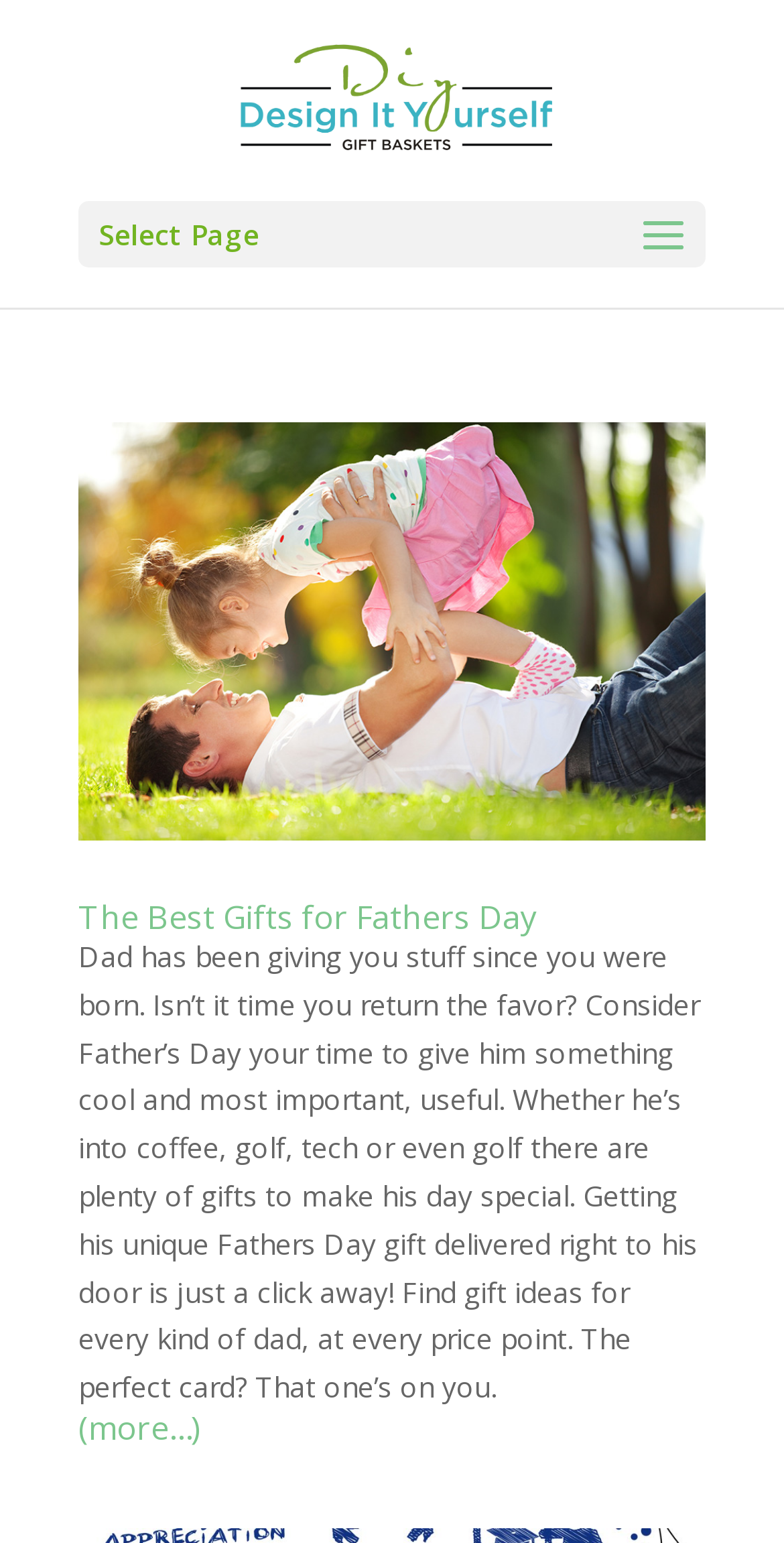Using the information shown in the image, answer the question with as much detail as possible: Is there a summary of the article?

I looked at the text content of the article element with ID 42 and found a brief summary of the article, which talks about finding gift ideas for Father's Day, so there is a summary of the article.